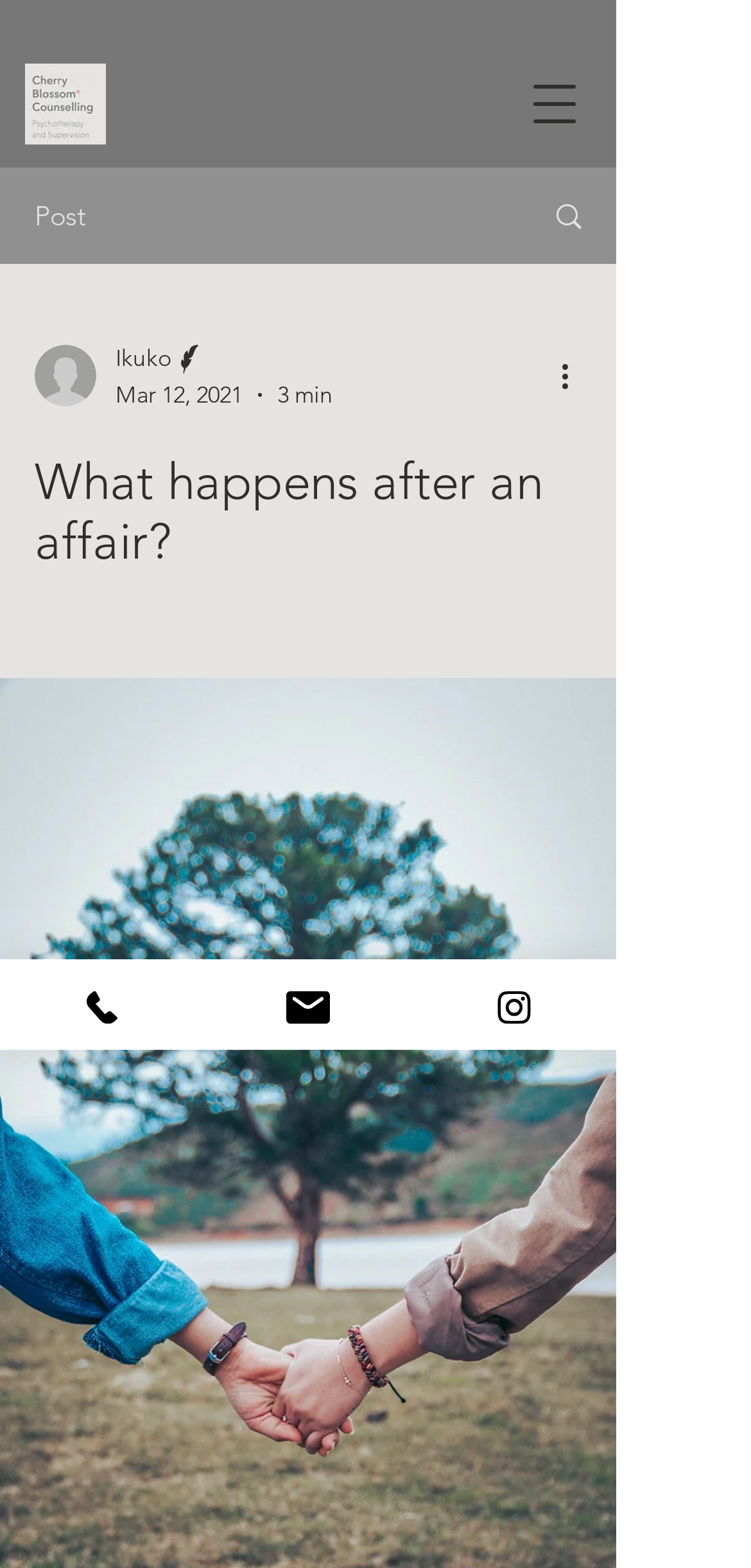Identify the bounding box coordinates for the element you need to click to achieve the following task: "Click on the writer's picture". The coordinates must be four float values ranging from 0 to 1, formatted as [left, top, right, bottom].

[0.046, 0.22, 0.128, 0.259]